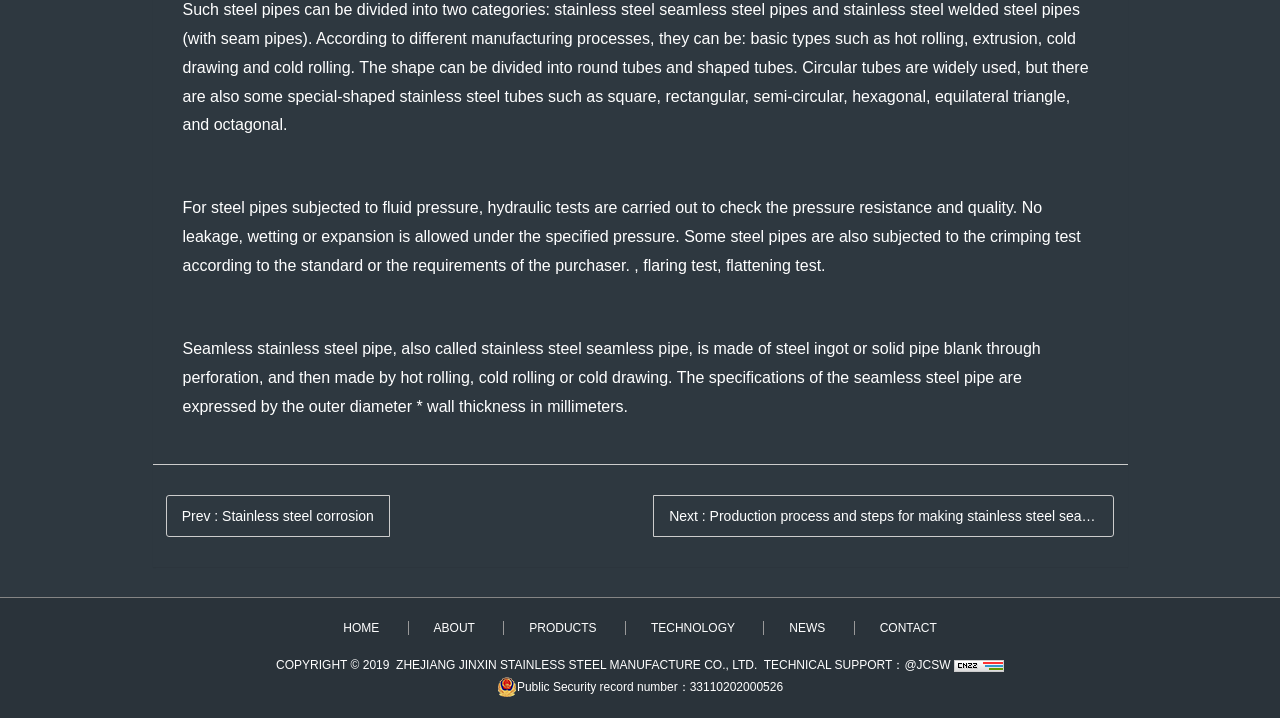Please specify the bounding box coordinates for the clickable region that will help you carry out the instruction: "learn about the company".

[0.318, 0.866, 0.391, 0.885]